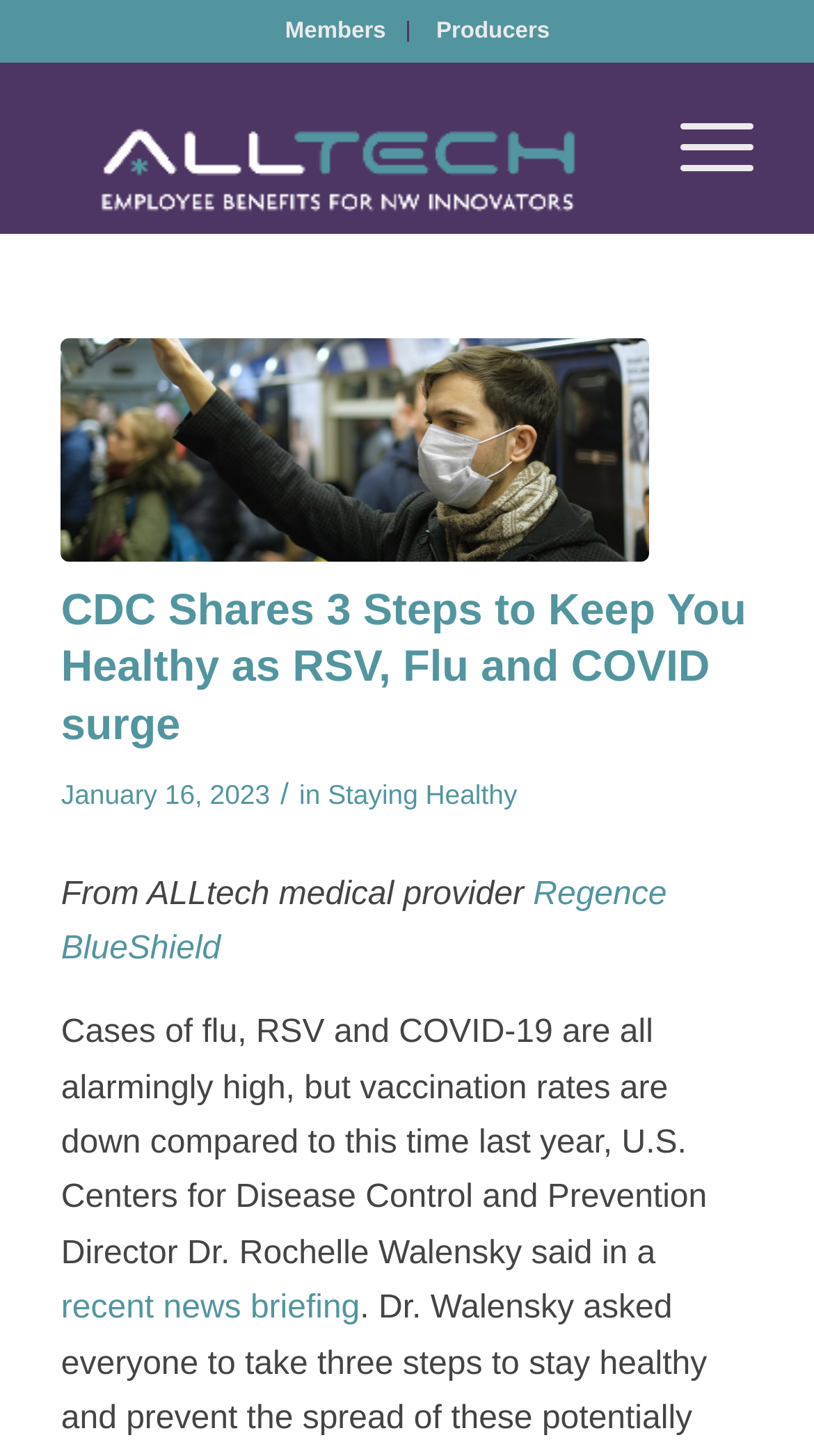Please locate the bounding box coordinates of the region I need to click to follow this instruction: "Click on ALLTECH_white_logo-1".

[0.075, 0.073, 0.755, 0.159]